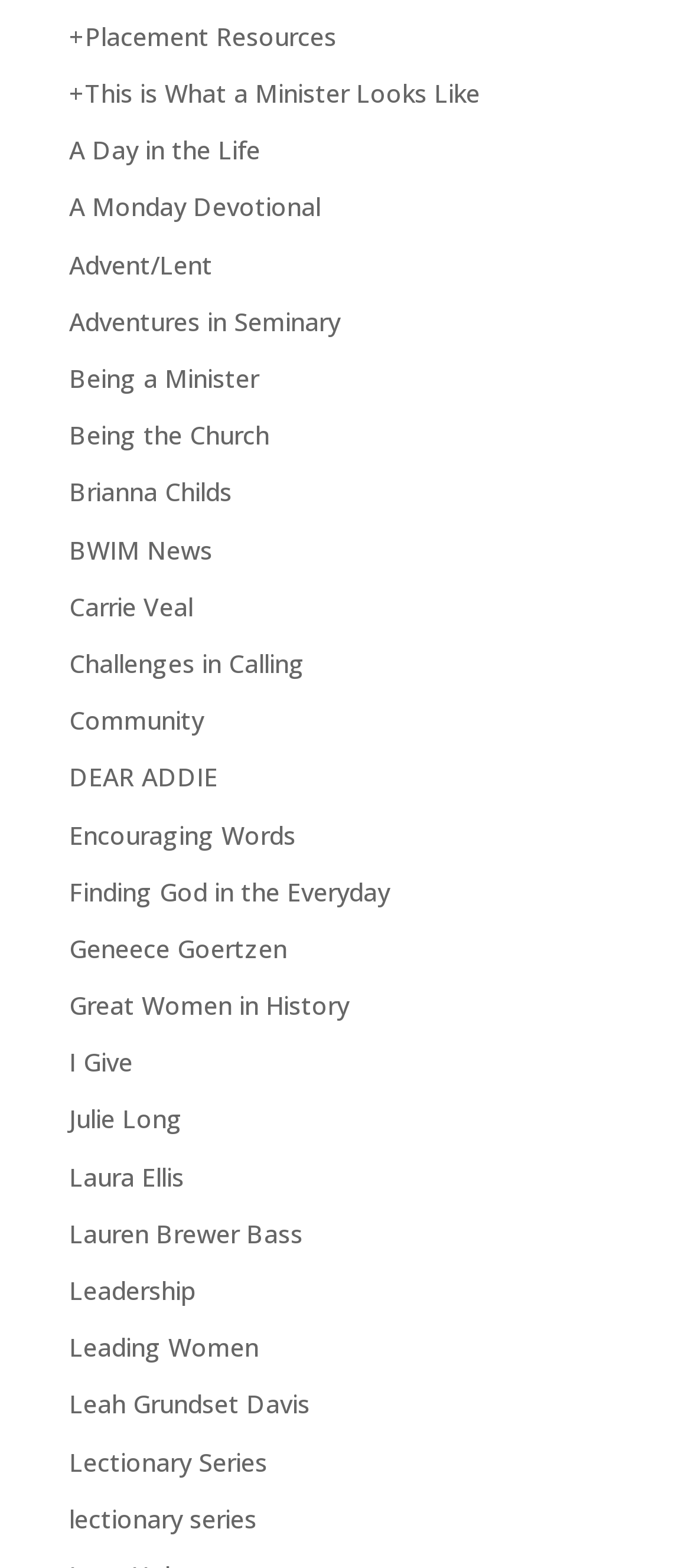Determine the coordinates of the bounding box that should be clicked to complete the instruction: "Check out BWIM News". The coordinates should be represented by four float numbers between 0 and 1: [left, top, right, bottom].

[0.1, 0.34, 0.308, 0.361]